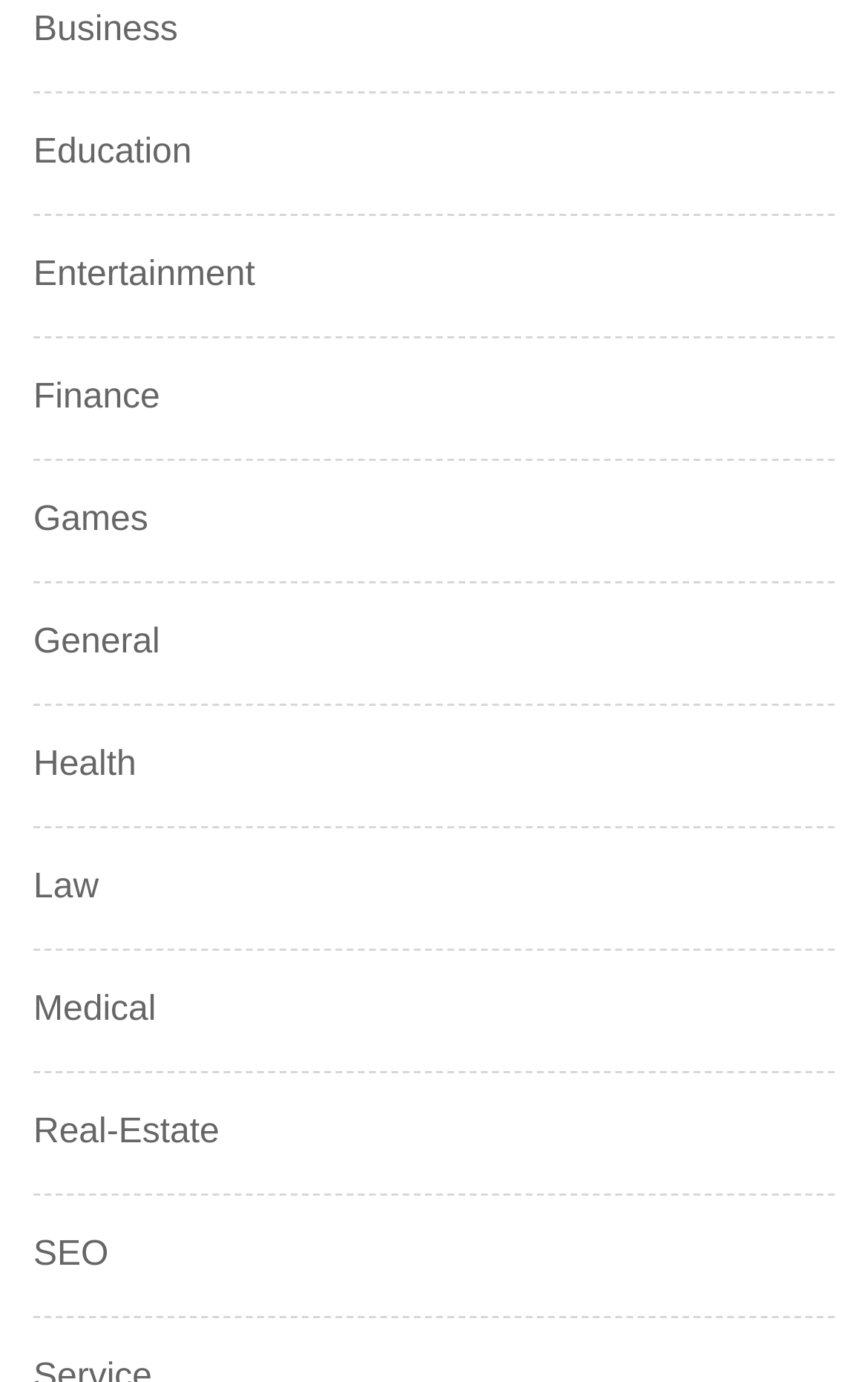Give a succinct answer to this question in a single word or phrase: 
Is there a 'Real-Estate' category?

Yes